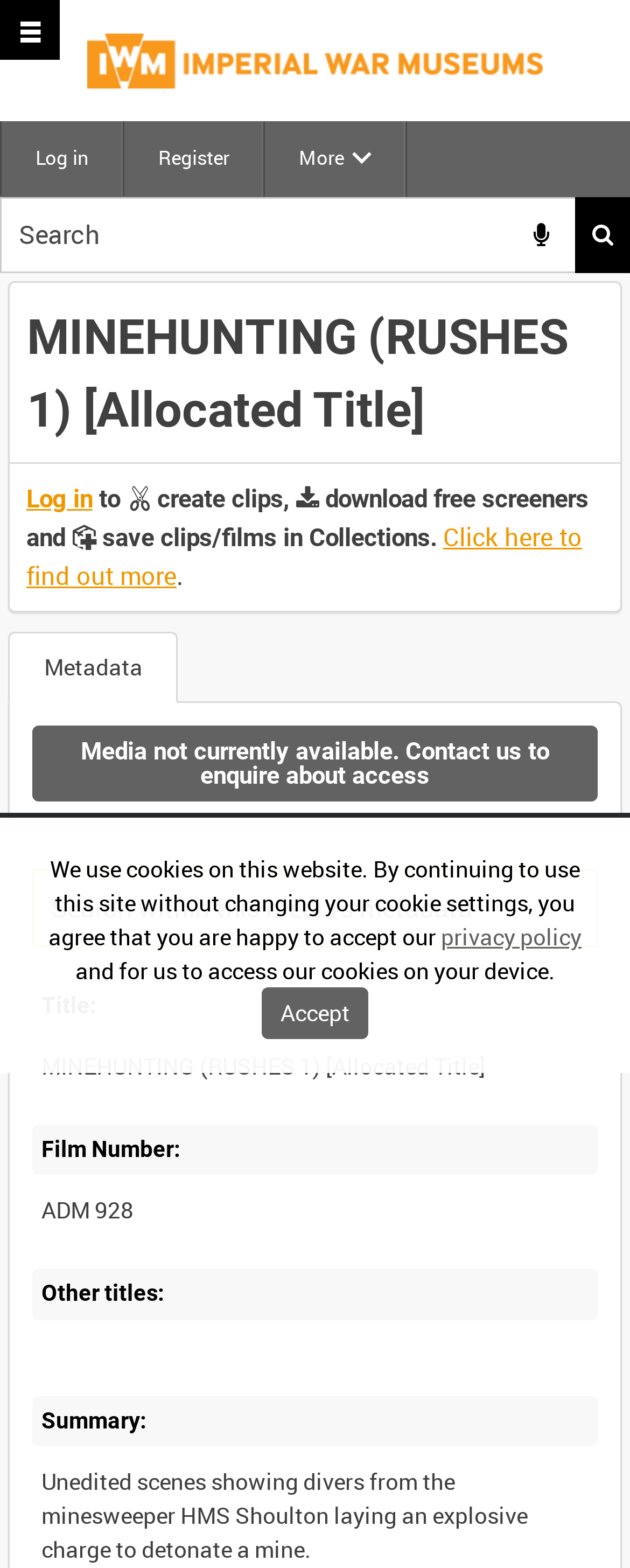Give the bounding box coordinates for the element described by: "parent_node: Search name="query" placeholder="Search"".

[0.0, 0.126, 0.916, 0.174]